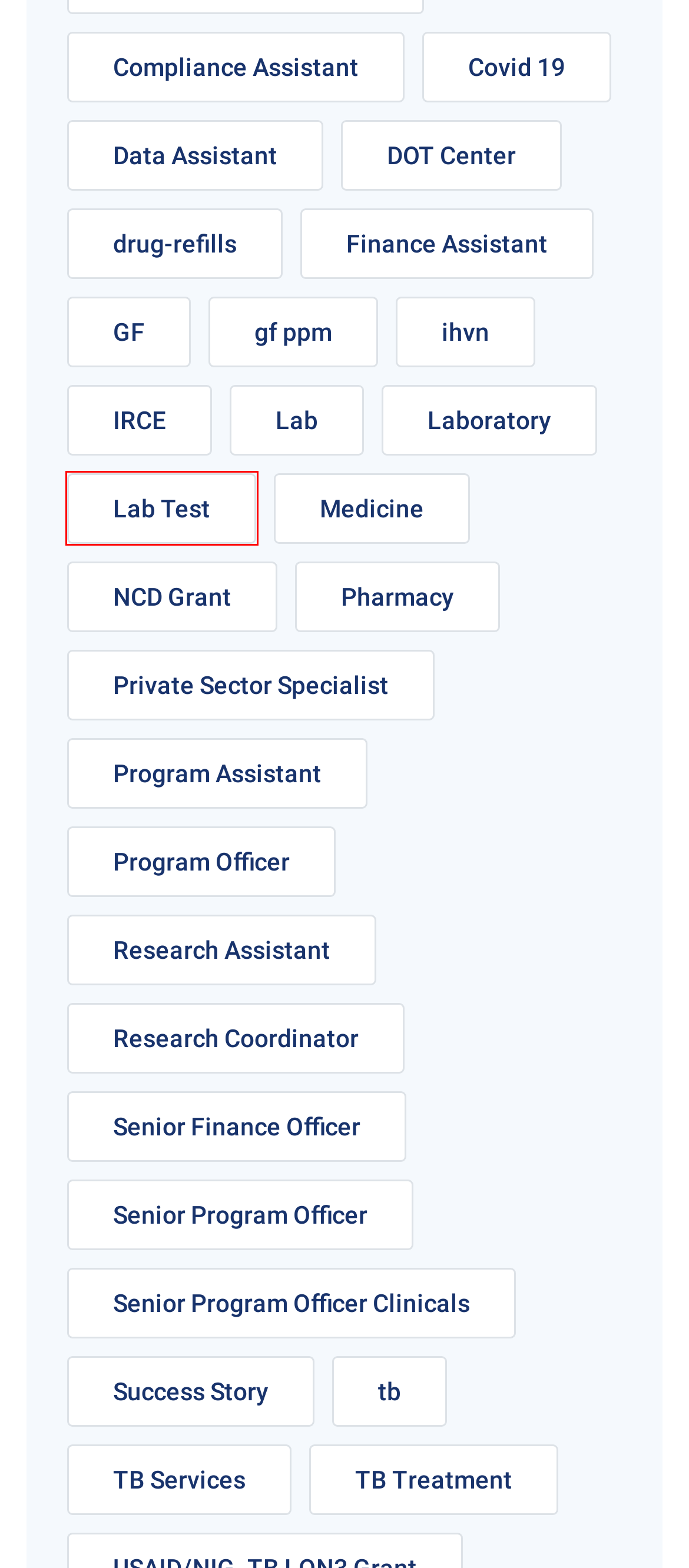A screenshot of a webpage is given, marked with a red bounding box around a UI element. Please select the most appropriate webpage description that fits the new page after clicking the highlighted element. Here are the candidates:
A. TB Services Archives - IHV NIGERIA.org
B. gf ppm Archives - IHV NIGERIA.org
C. Lab Test Archives - IHV NIGERIA.org
D. tb Archives - IHV NIGERIA.org
E. ihvn Archives - IHV NIGERIA.org
F. Medicine Archives - IHV NIGERIA.org
G. Lab Archives - IHV NIGERIA.org
H. Laboratory Archives - IHV NIGERIA.org

C